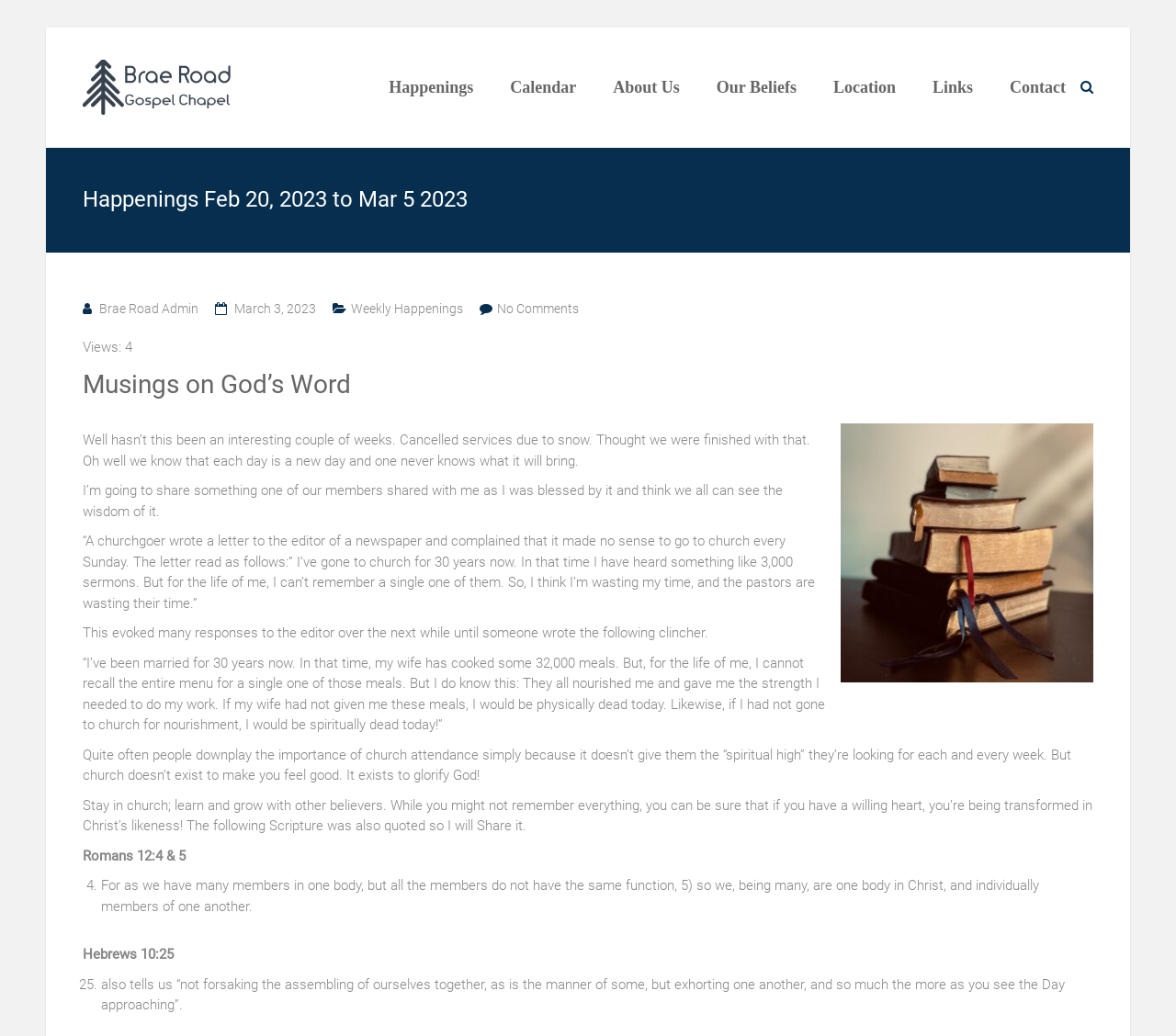Please locate the clickable area by providing the bounding box coordinates to follow this instruction: "Check 'Weekly Happenings'".

[0.298, 0.29, 0.394, 0.305]